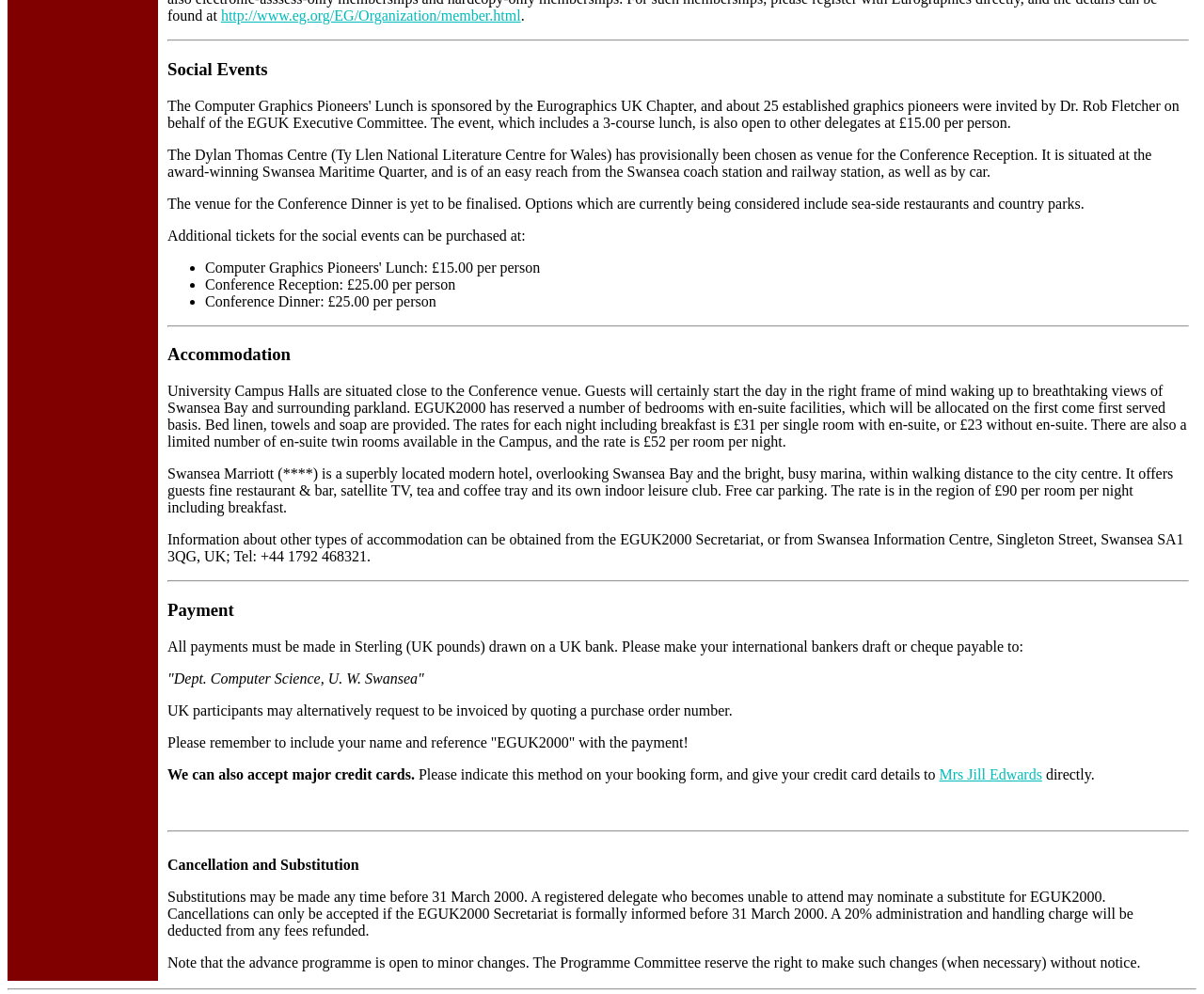Examine the screenshot and answer the question in as much detail as possible: How much does a single room with en-suite cost per night?

The answer can be found in the StaticText element with the text 'The rates for each night including breakfast is £31 per single room with en-suite, or £23 without en-suite.'